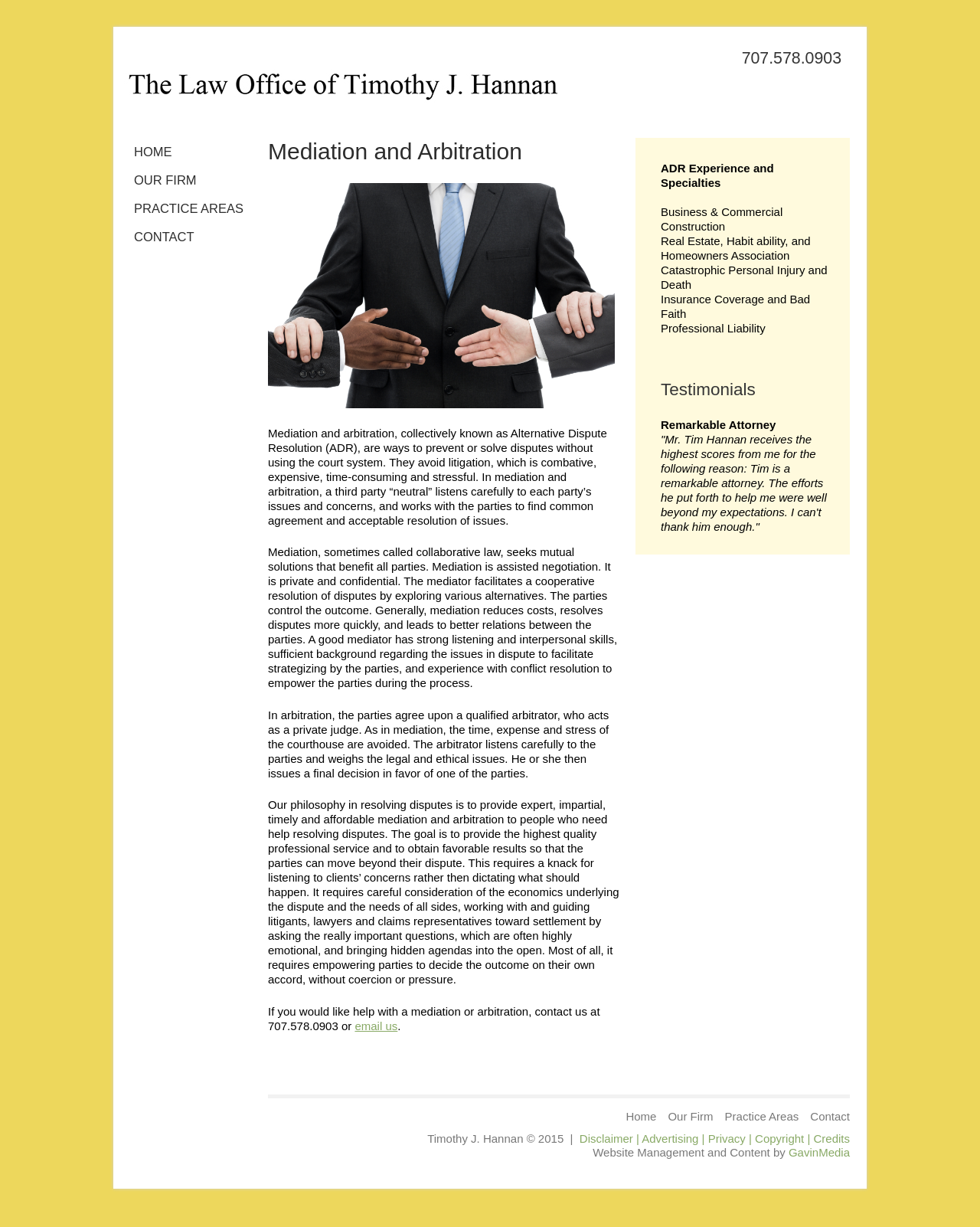What is the goal of the mediation and arbitration services?
Using the image, provide a concise answer in one word or a short phrase.

To provide expert, impartial, timely and affordable services